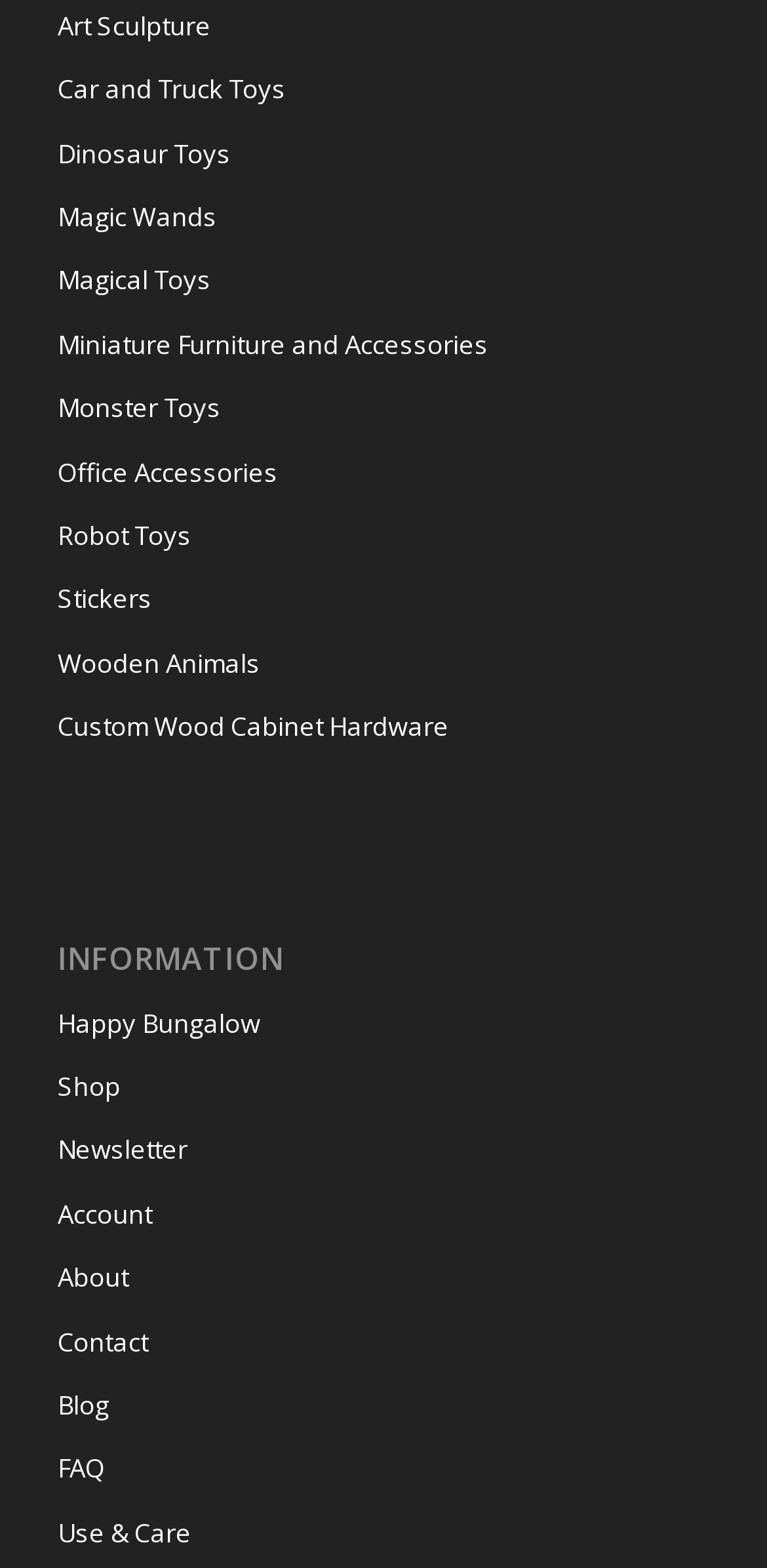Can you determine the bounding box coordinates of the area that needs to be clicked to fulfill the following instruction: "Click the '' link"?

None